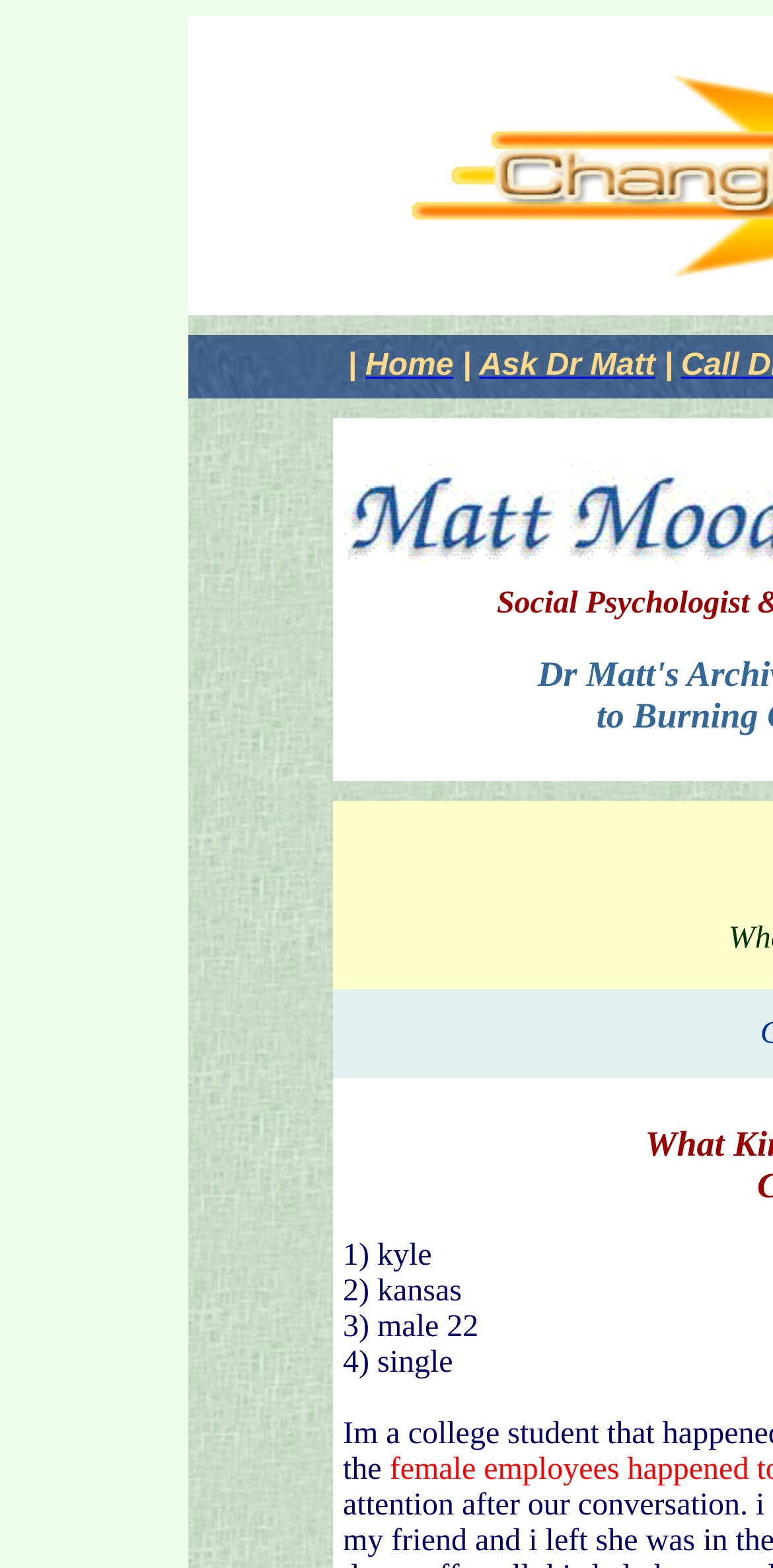Given the element description: "BYU Library - Special Collections", predict the bounding box coordinates of the UI element it refers to, using four float numbers between 0 and 1, i.e., [left, top, right, bottom].

None